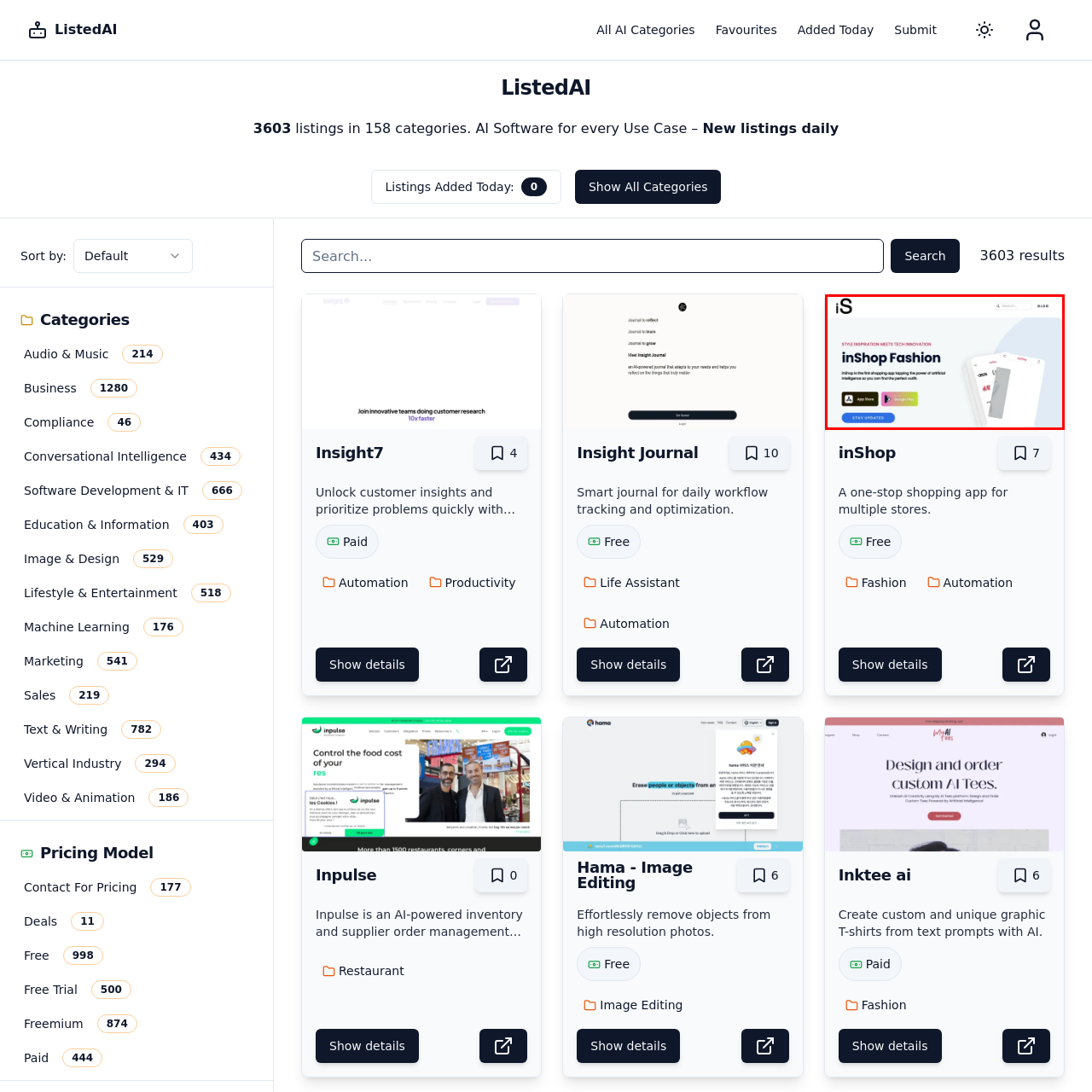What is the suggested action for visitors to the webpage?
Look at the image highlighted within the red bounding box and provide a detailed answer to the question.

The overall aesthetic of the image blends contemporary design with an emphasis on user engagement, inviting visitors to 'Stay Updated' on the latest offerings and features.